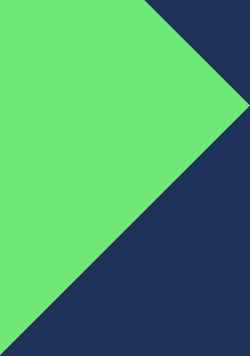Based on what you see in the screenshot, provide a thorough answer to this question: What is the purpose of the geometric design?

The dynamic layout of the geometric design enhances the overall aesthetic of the webpage, likely serving as a decorative or branding element in the context of the site's contact section, inviting viewers to engage further with the content.